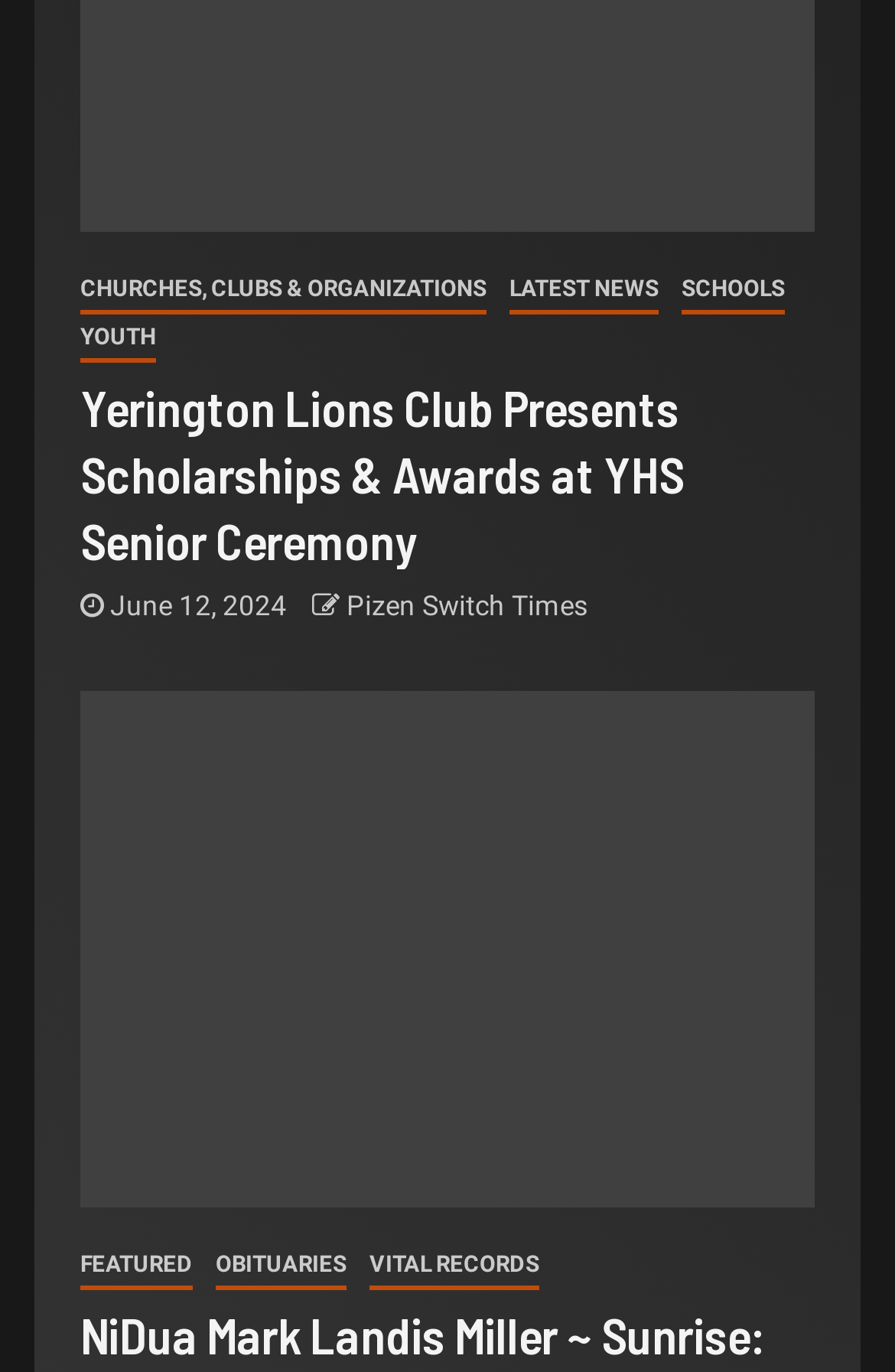Refer to the element description Light In Paint and identify the corresponding bounding box in the screenshot. Format the coordinates as (top-left x, top-left y, bottom-right x, bottom-right y) with values in the range of 0 to 1.

None